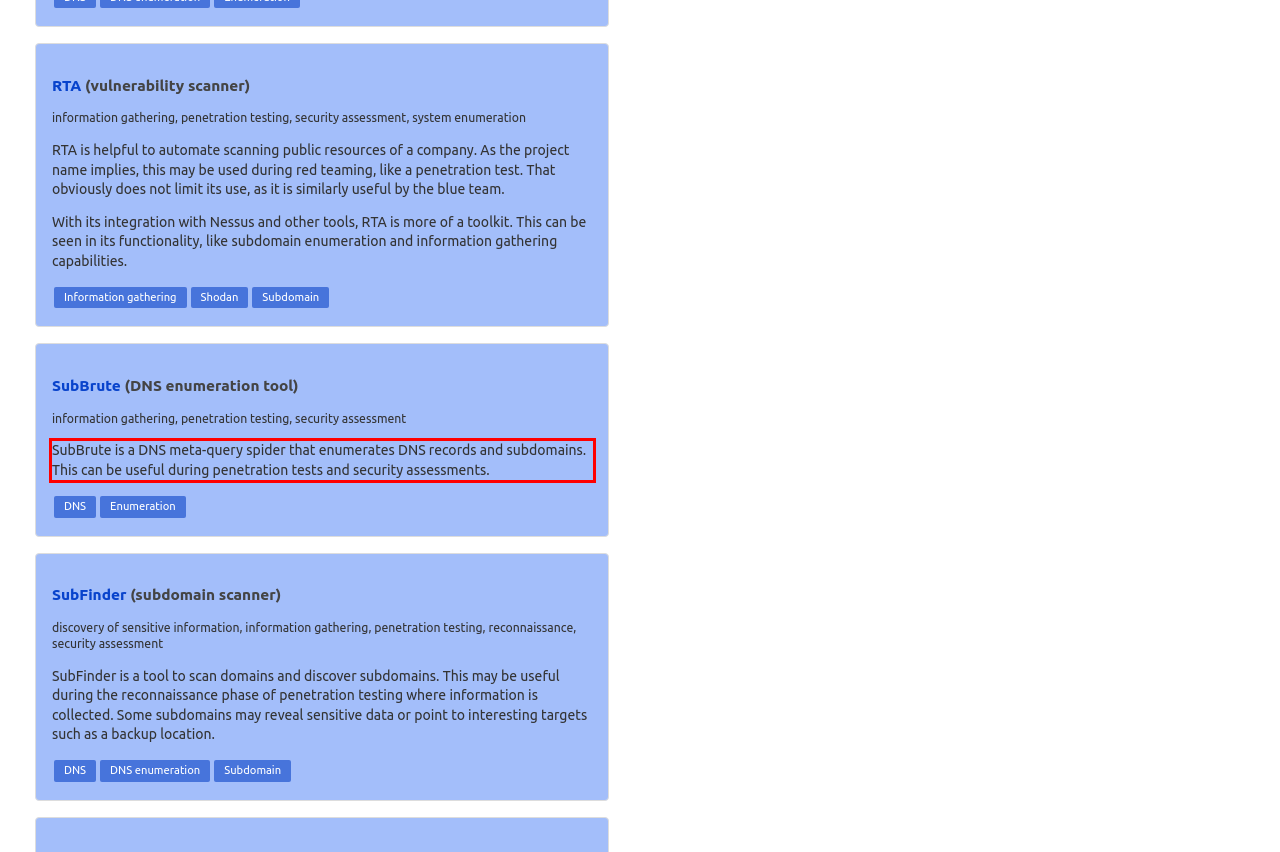Given a screenshot of a webpage with a red bounding box, extract the text content from the UI element inside the red bounding box.

SubBrute is a DNS meta-query spider that enumerates DNS records and subdomains. This can be useful during penetration tests and security assessments.